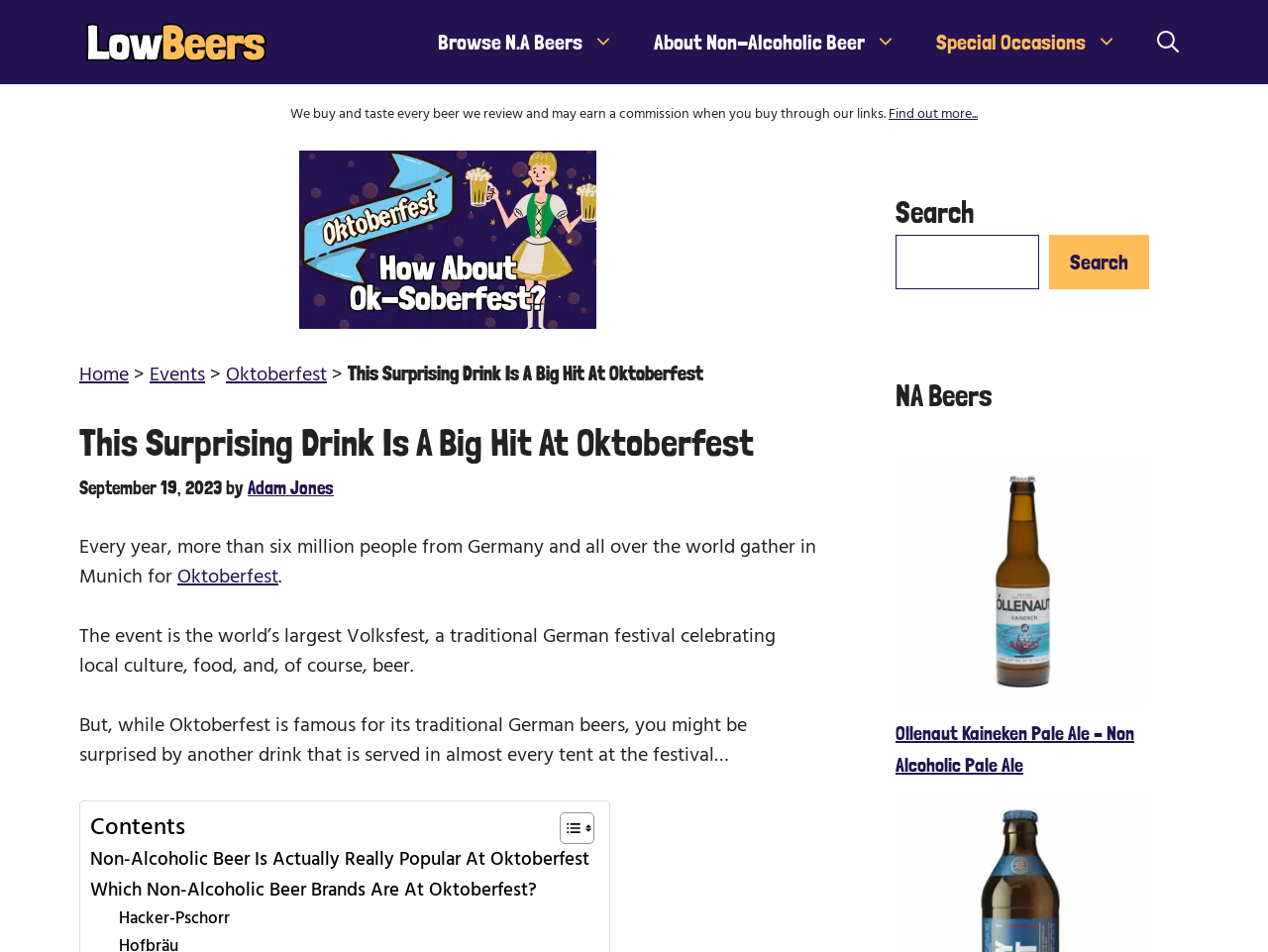Could you indicate the bounding box coordinates of the region to click in order to complete this instruction: "Navigate to the Renovation page".

None